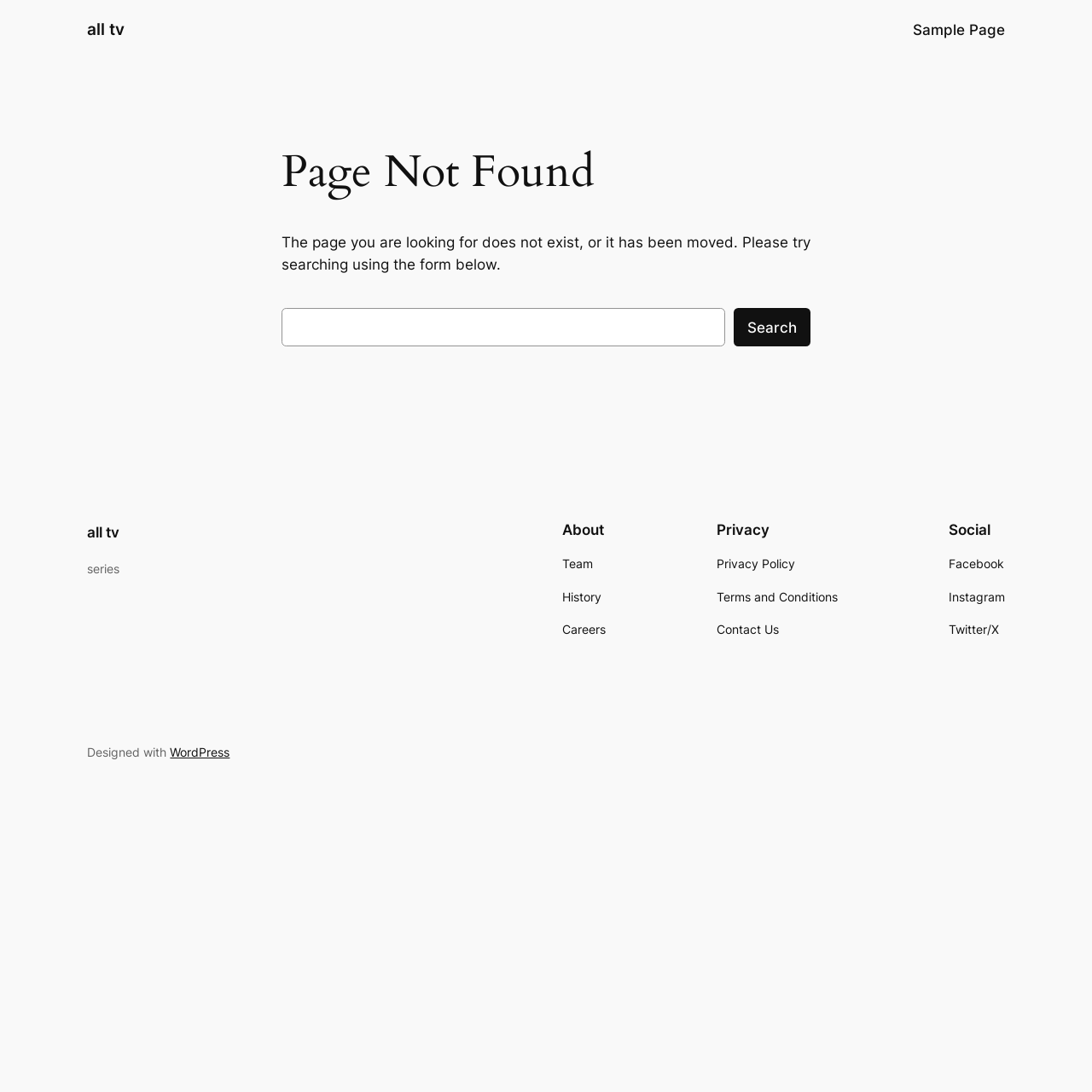How many social media links are provided in the footer?
Please respond to the question with a detailed and informative answer.

The footer section of the webpage has a 'Social' category that provides links to three social media platforms: Facebook, Instagram, and Twitter/X.